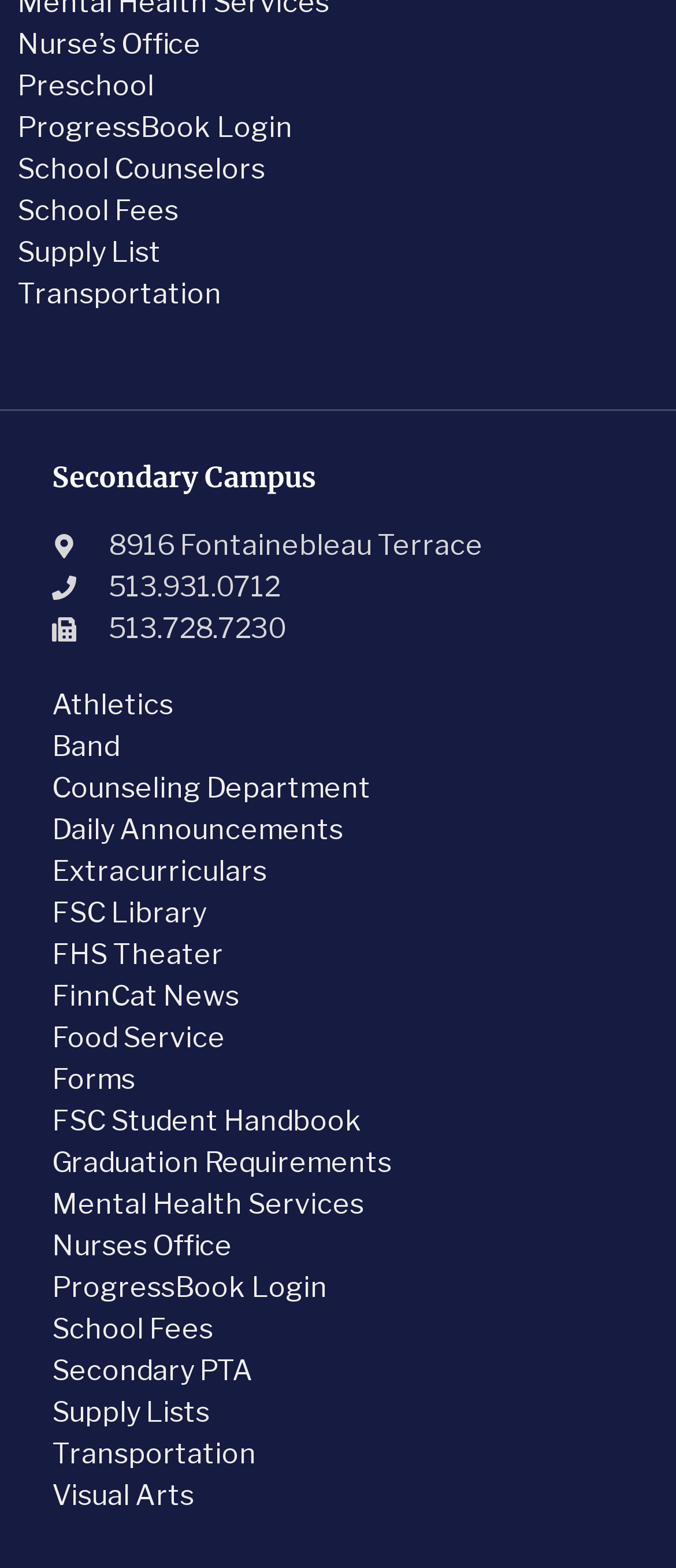Please identify the bounding box coordinates of the element that needs to be clicked to execute the following command: "view School Fees". Provide the bounding box using four float numbers between 0 and 1, formatted as [left, top, right, bottom].

[0.026, 0.123, 0.264, 0.144]